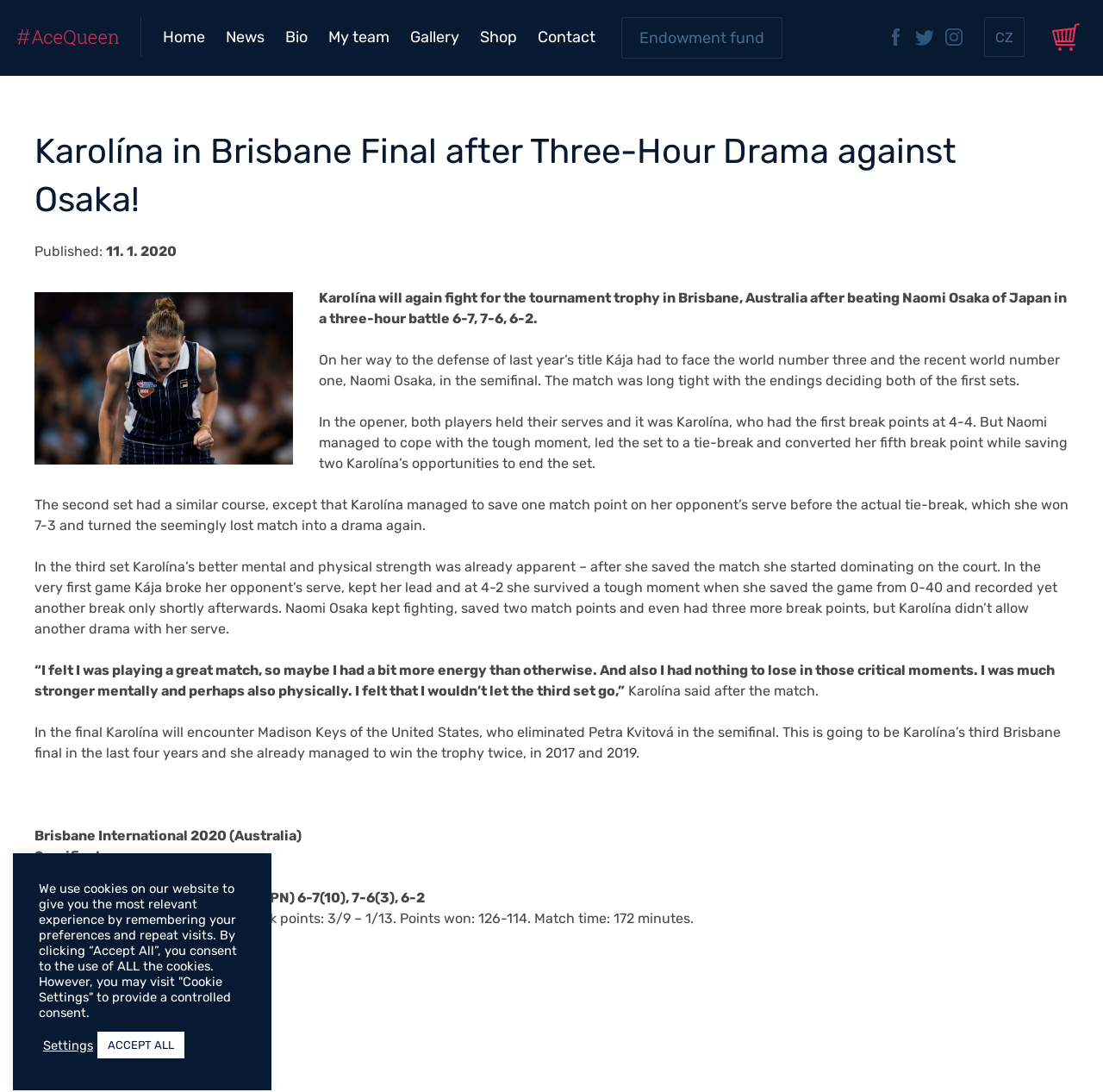Using the element description: "Shop", determine the bounding box coordinates for the specified UI element. The coordinates should be four float numbers between 0 and 1, [left, top, right, bottom].

[0.426, 0.016, 0.478, 0.052]